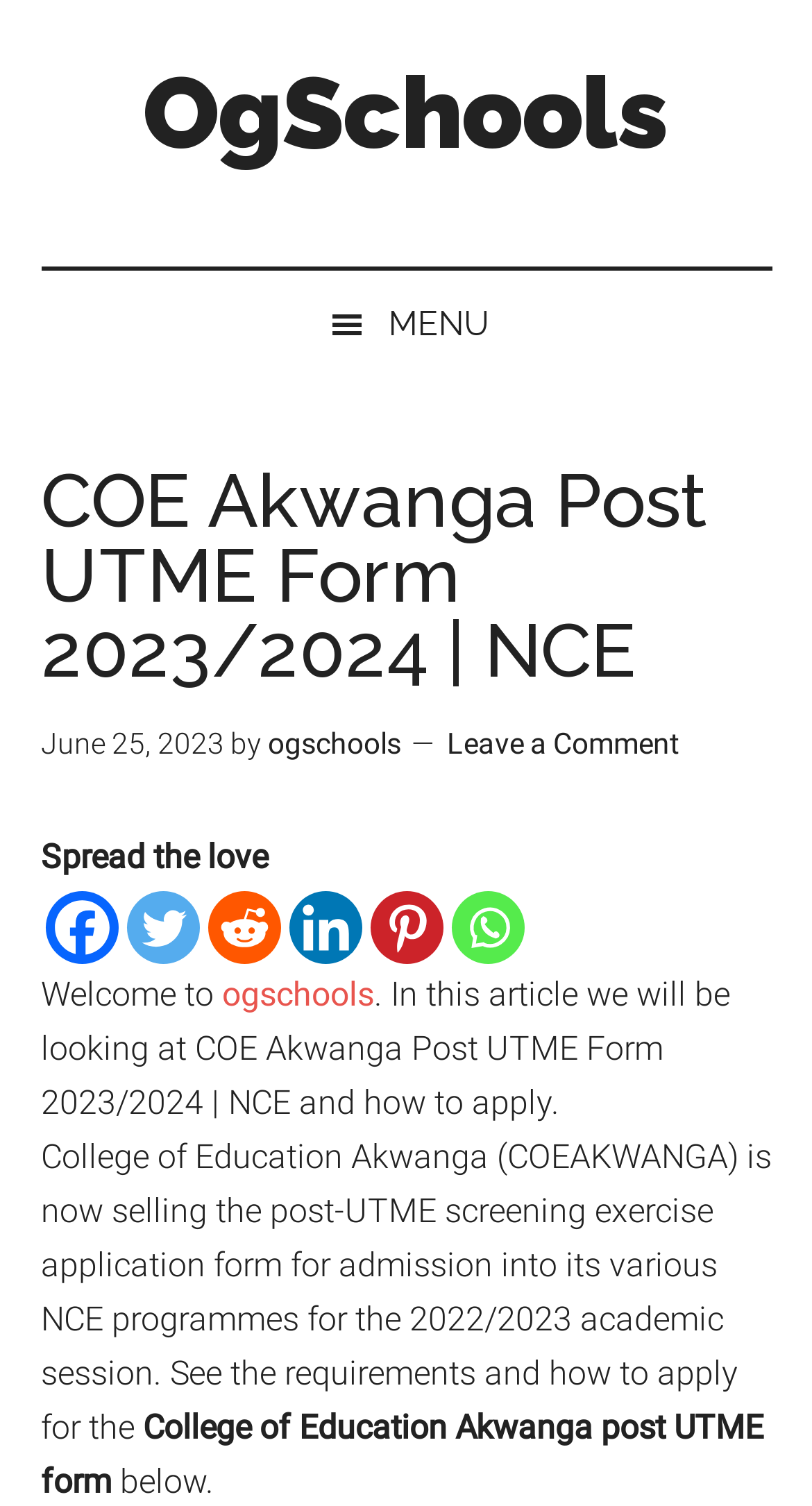What is the name of the website providing this information? Using the information from the screenshot, answer with a single word or phrase.

OgSchools